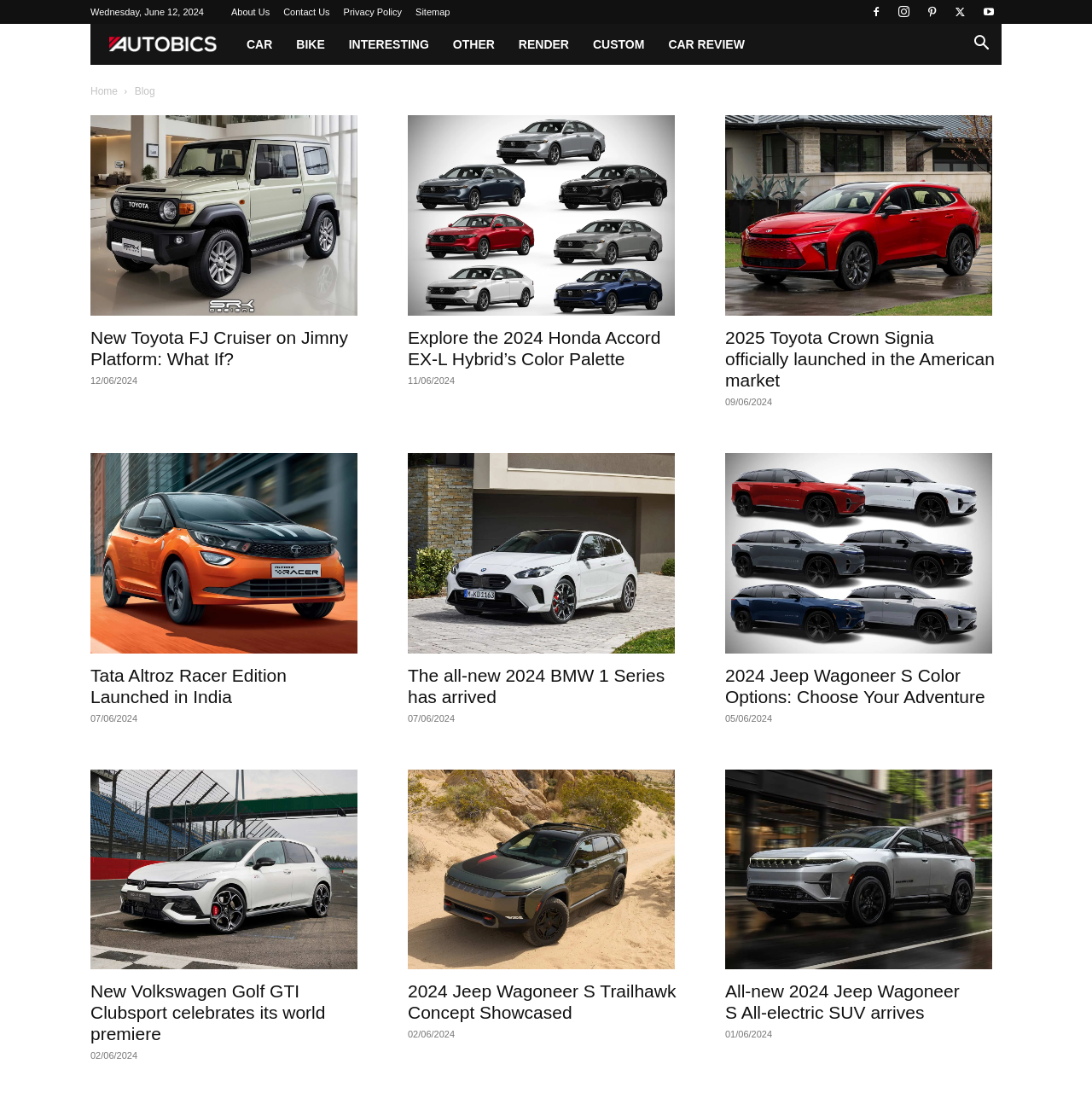Indicate the bounding box coordinates of the clickable region to achieve the following instruction: "View the 2025 Toyota FJ Cruiser Based on Suzuki Jimny Rendering article."

[0.083, 0.103, 0.336, 0.283]